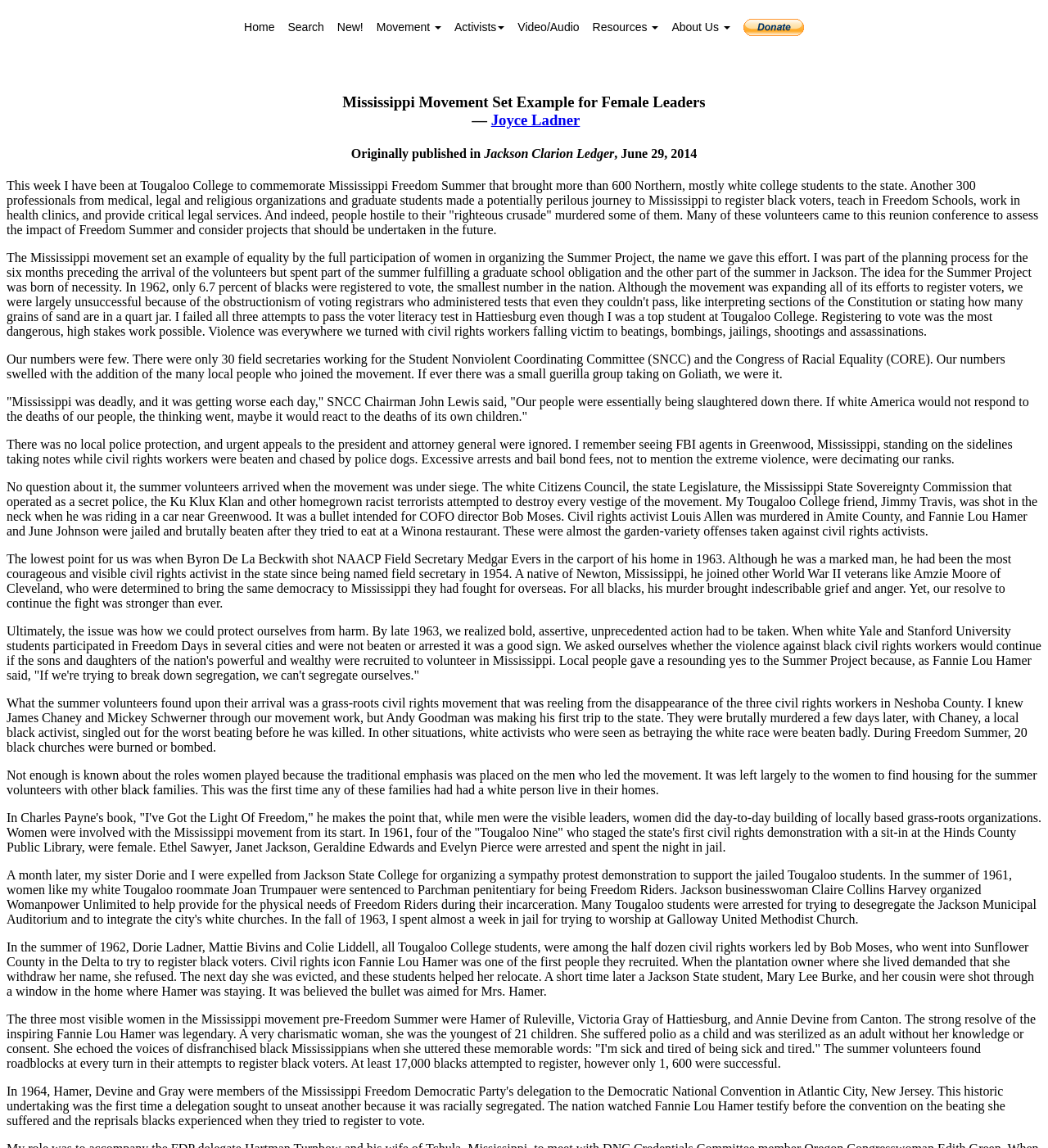Using floating point numbers between 0 and 1, provide the bounding box coordinates in the format (top-left x, top-left y, bottom-right x, bottom-right y). Locate the UI element described here: Resources

[0.559, 0.006, 0.635, 0.041]